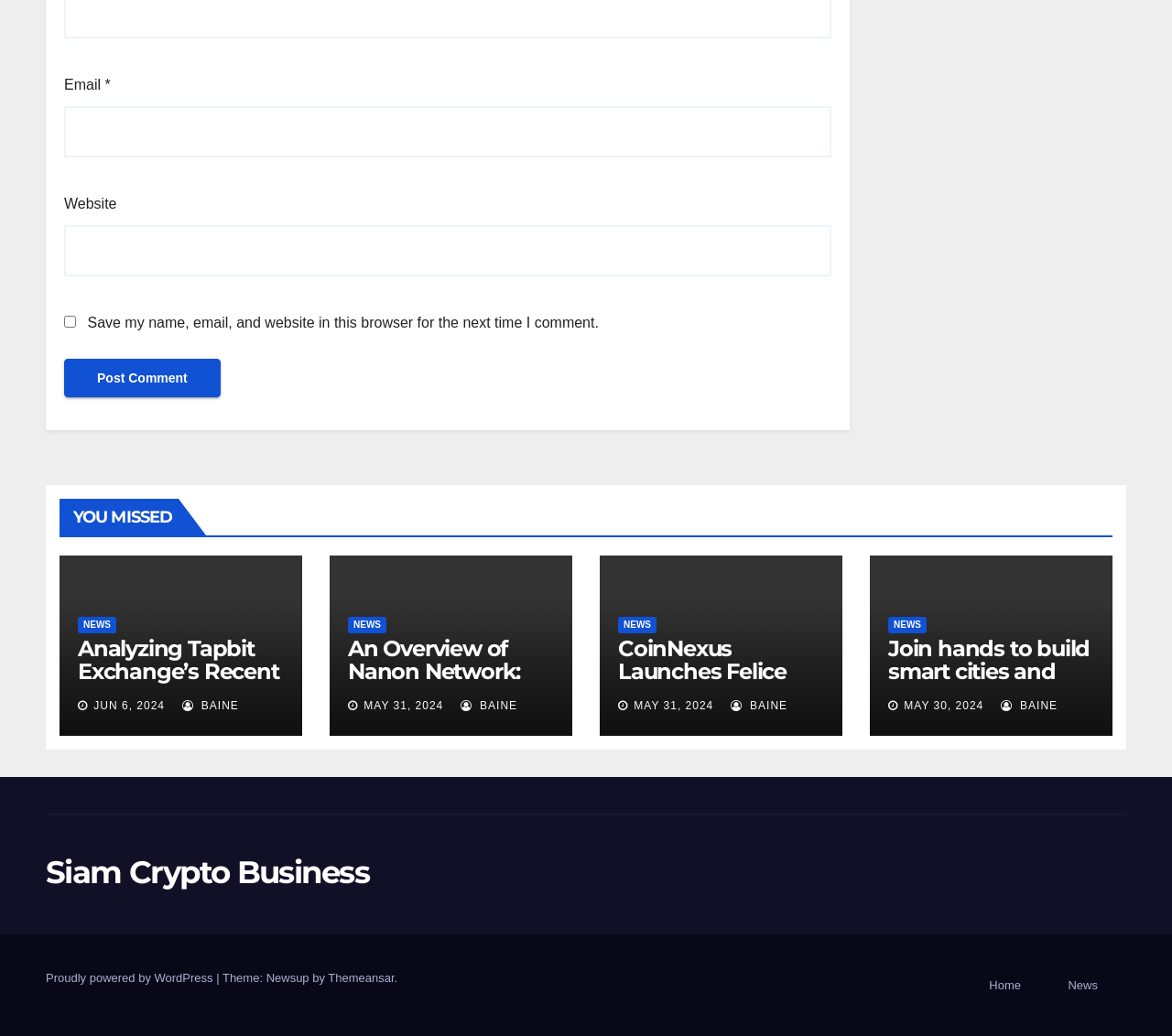Provide your answer in one word or a succinct phrase for the question: 
How many comment fields are available on this webpage?

One